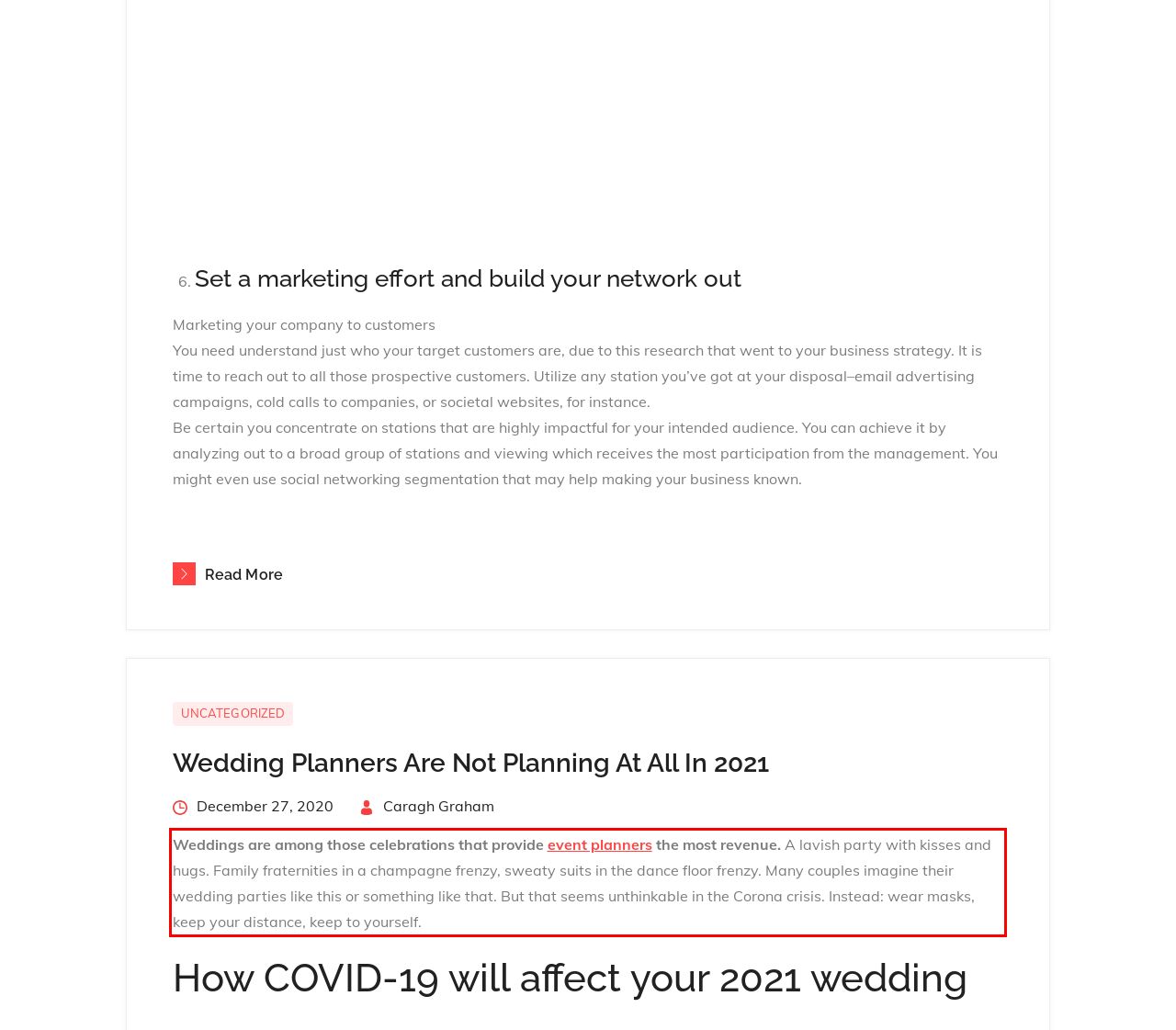Using the webpage screenshot, recognize and capture the text within the red bounding box.

Weddings are among those celebrations that provide event planners the most revenue. A lavish party with kisses and hugs. Family fraternities in a champagne frenzy, sweaty suits in the dance floor frenzy. Many couples imagine their wedding parties like this or something like that. But that seems unthinkable in the Corona crisis. Instead: wear masks, keep your distance, keep to yourself.